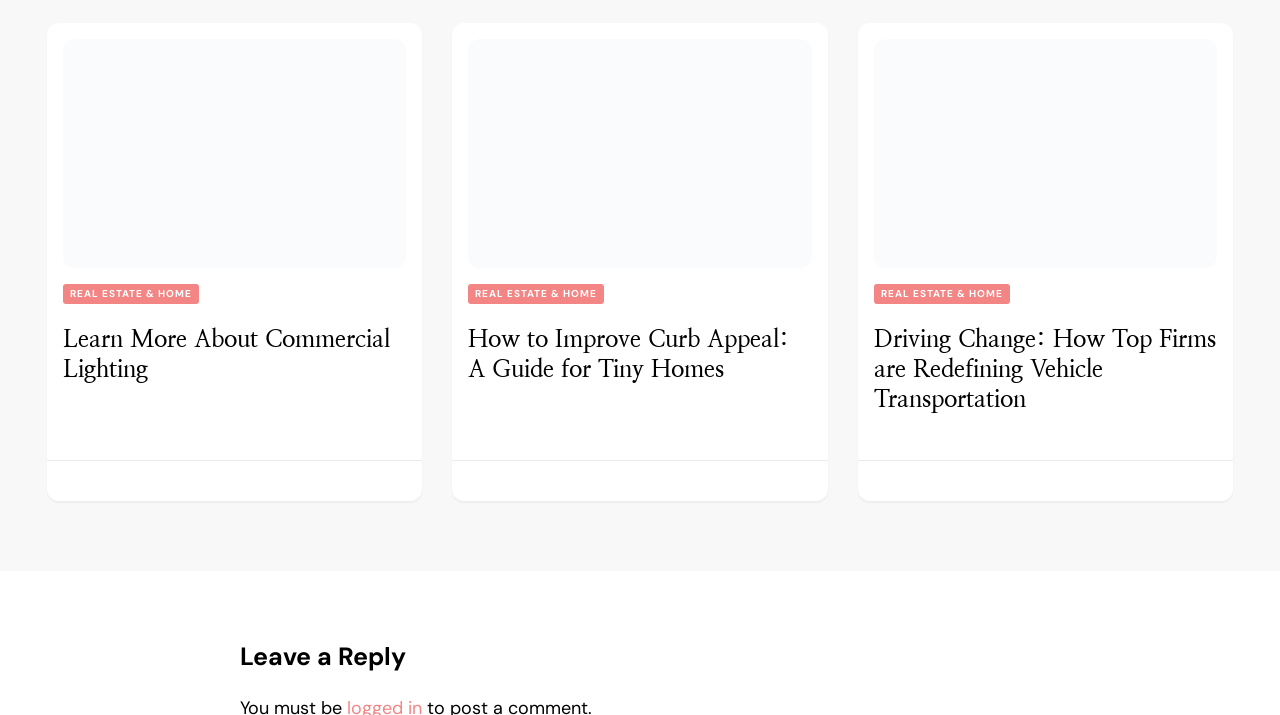Provide a short answer using a single word or phrase for the following question: 
Are the articles arranged in a single column?

Yes